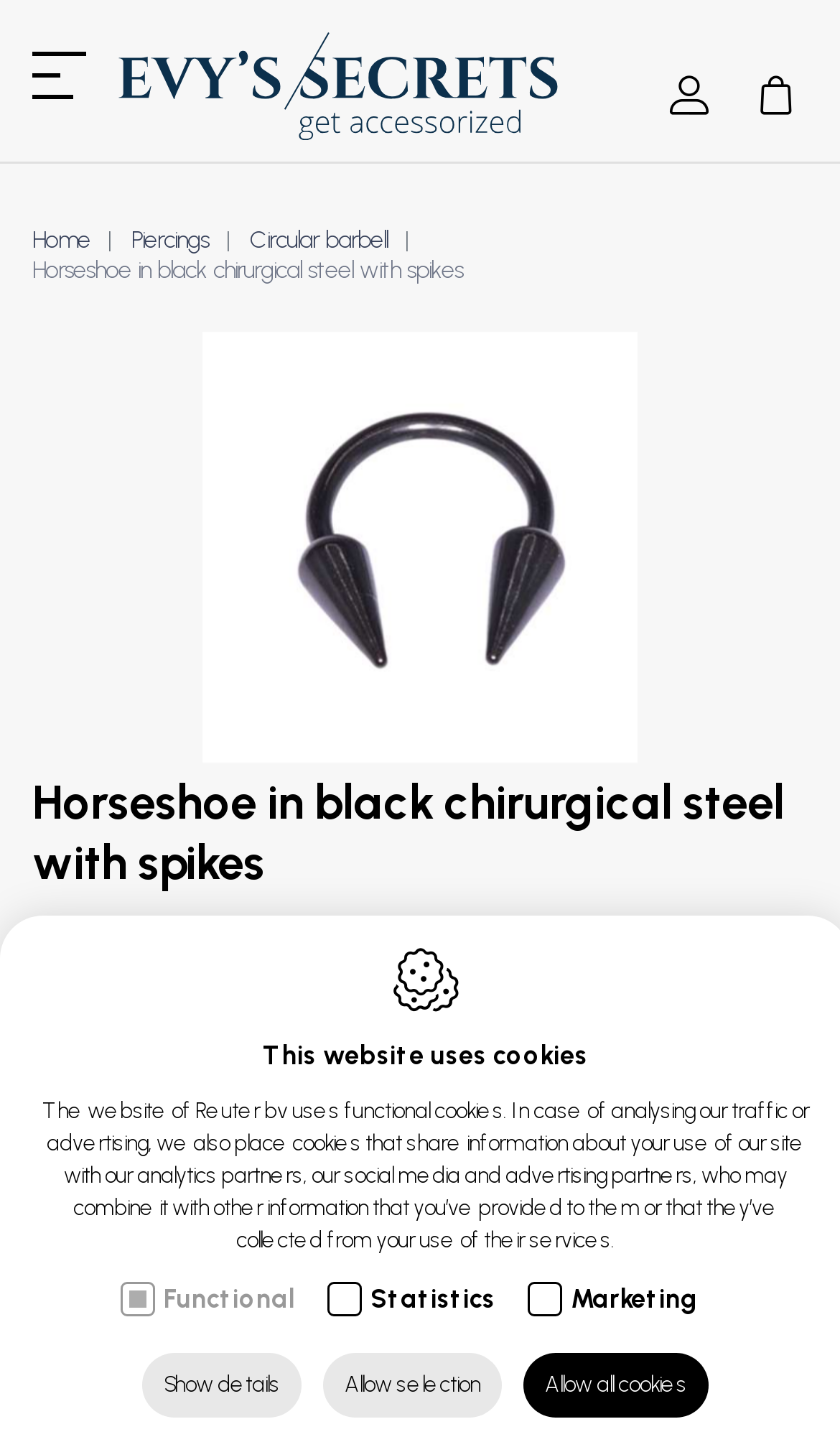Identify the bounding box coordinates for the UI element described as: "alt="Reuter bv"". The coordinates should be provided as four floats between 0 and 1: [left, top, right, bottom].

[0.141, 0.022, 0.664, 0.097]